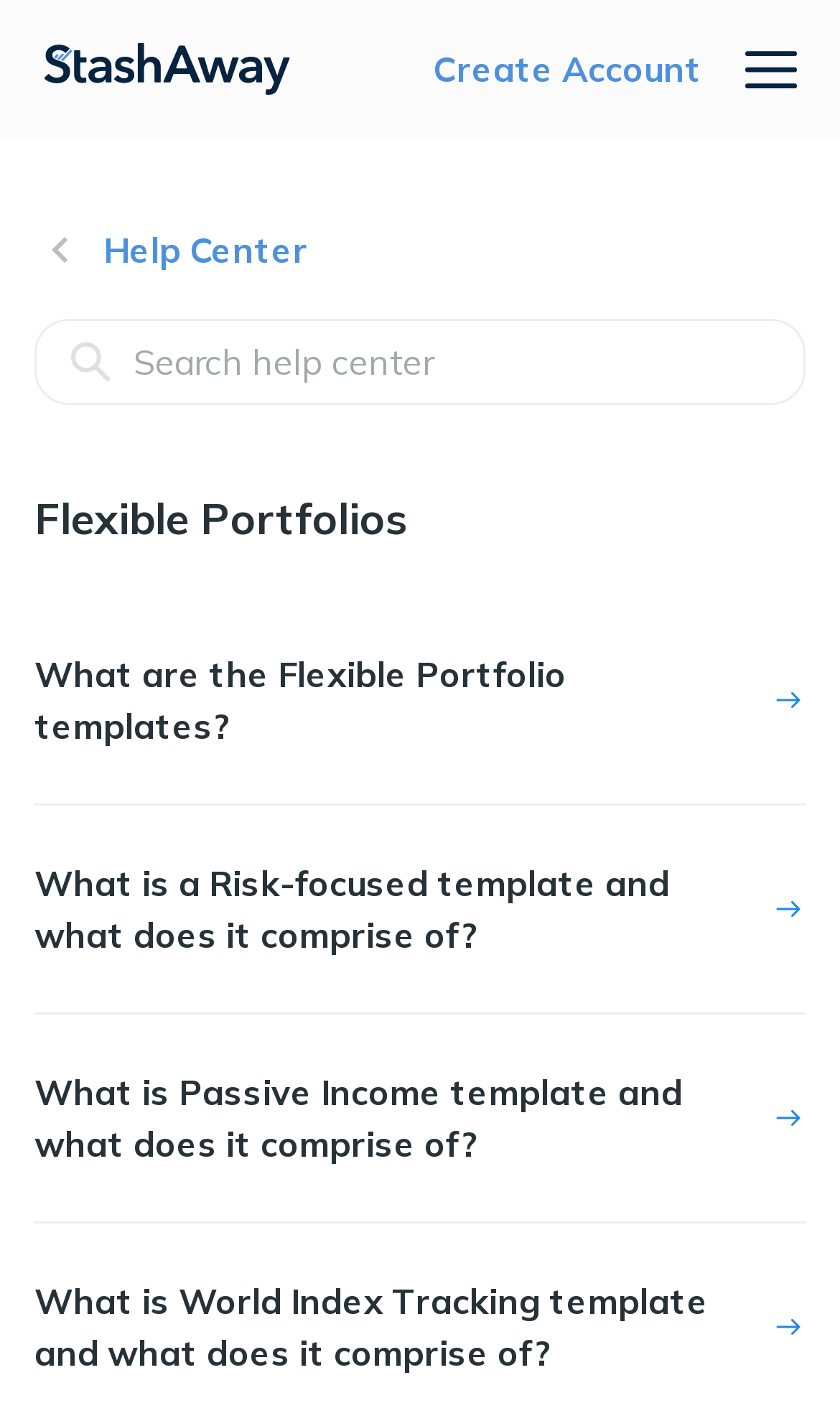Given the element description Create Account, specify the bounding box coordinates of the corresponding UI element in the format (top-left x, top-left y, bottom-right x, bottom-right y). All values must be between 0 and 1.

[0.515, 0.03, 0.836, 0.066]